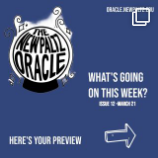What is the purpose of the arrow graphic?
Respond with a short answer, either a single word or a phrase, based on the image.

To navigate further